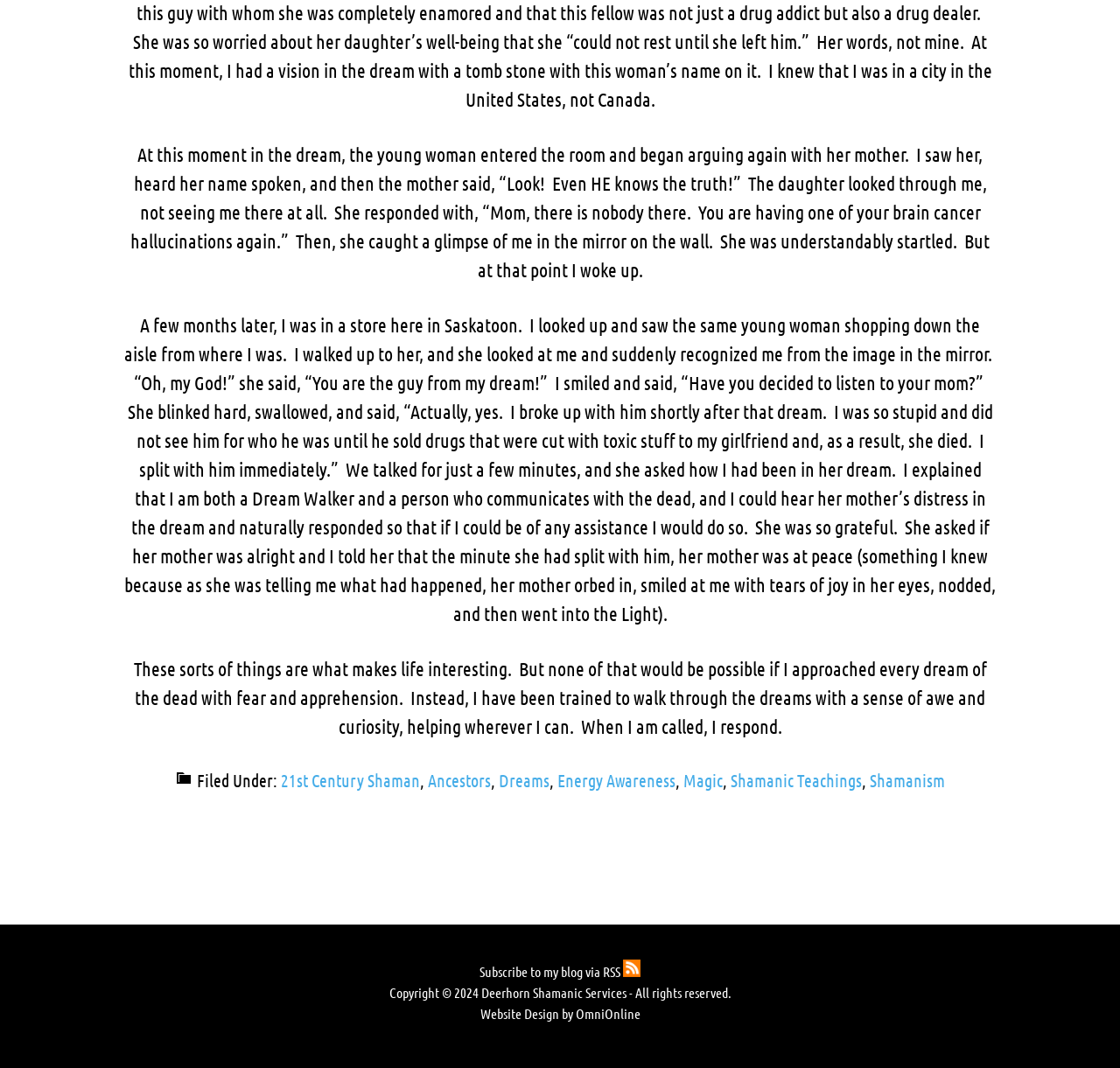Locate the coordinates of the bounding box for the clickable region that fulfills this instruction: "View the Website Design by OmniOnline link".

[0.429, 0.941, 0.571, 0.957]